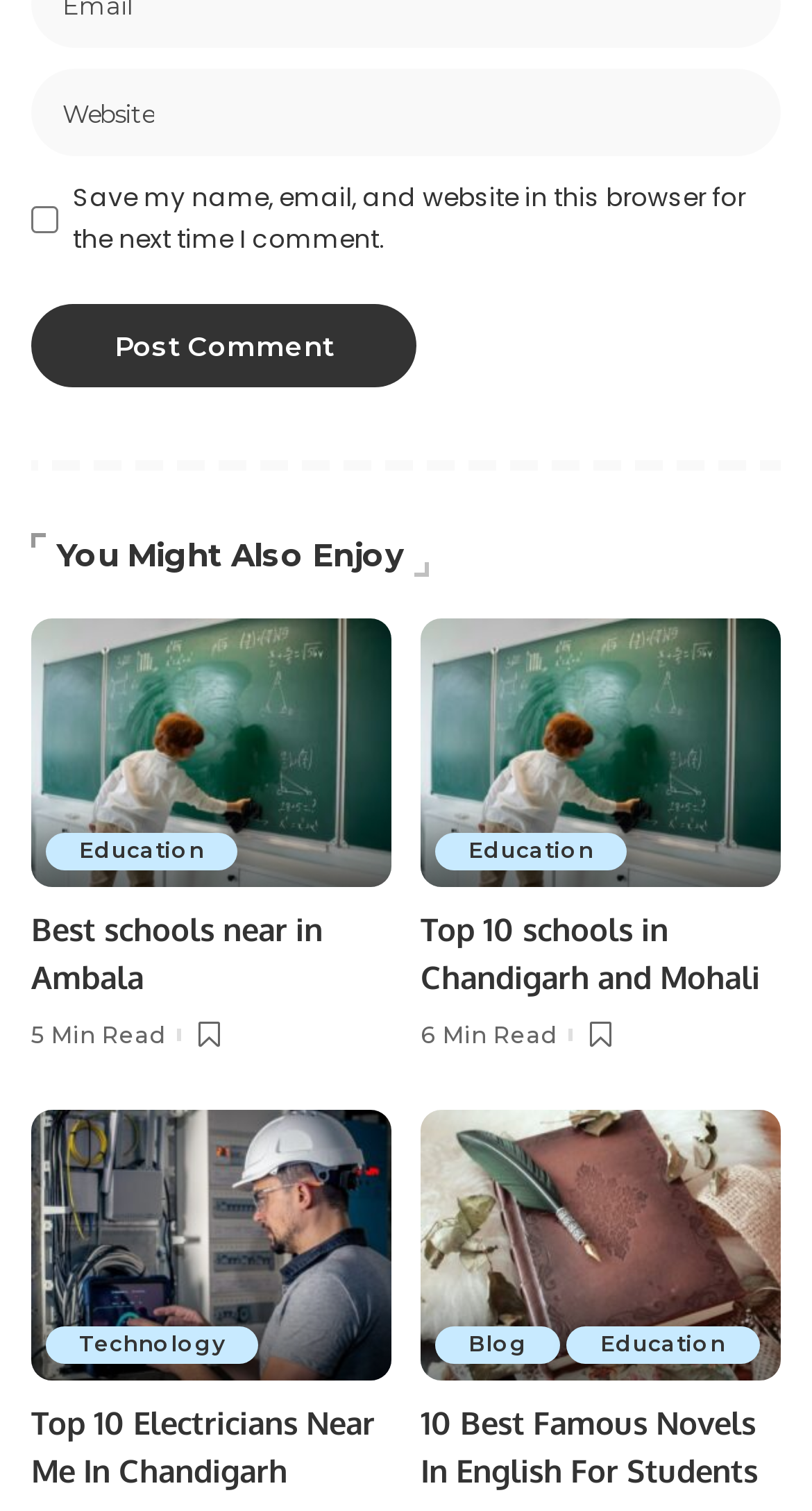What is the topic of the heading 'You Might Also Enjoy'?
Based on the image, answer the question with a single word or brief phrase.

Education